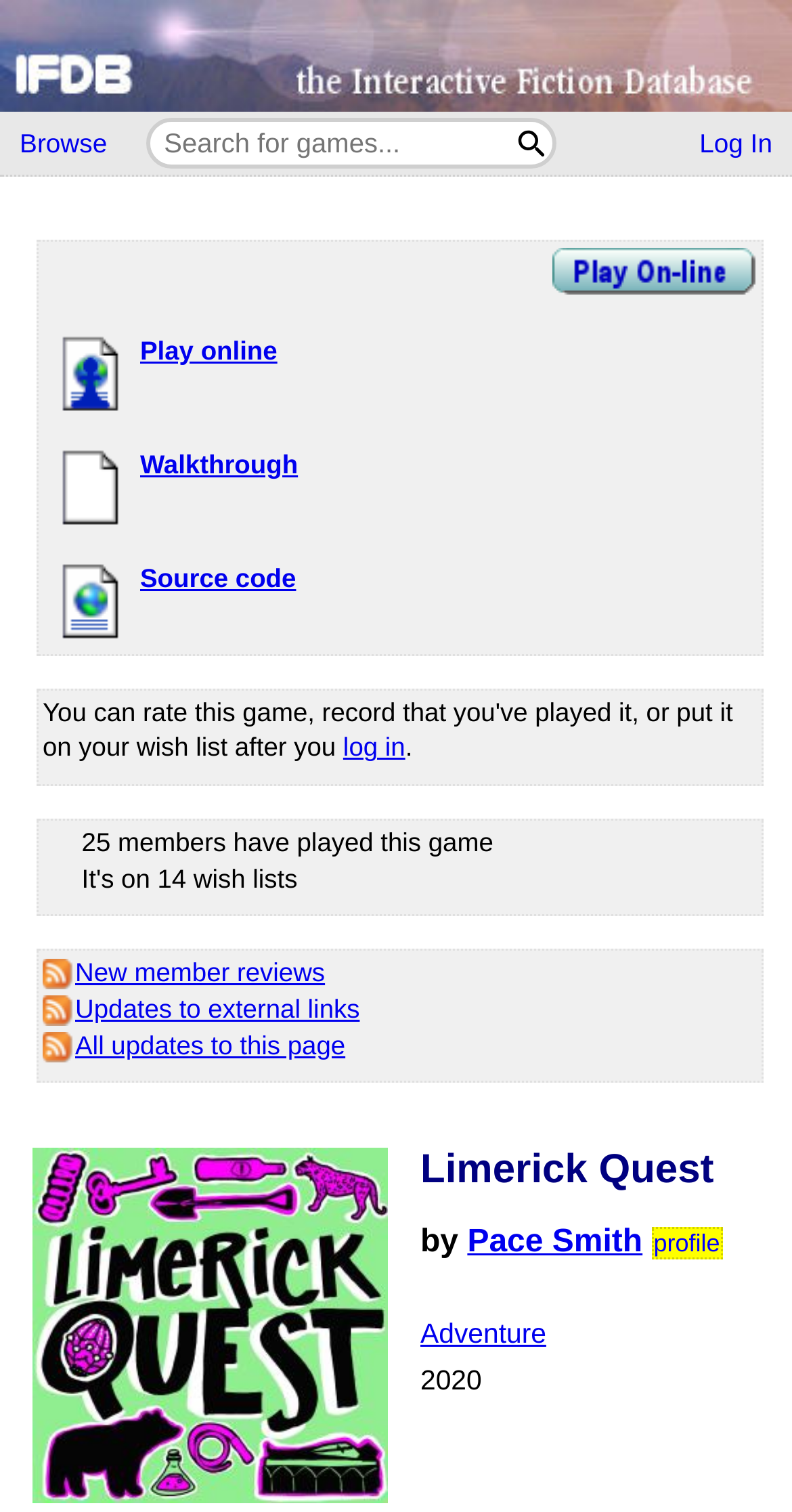Specify the bounding box coordinates of the area to click in order to follow the given instruction: "Rate this game."

[0.433, 0.484, 0.512, 0.504]